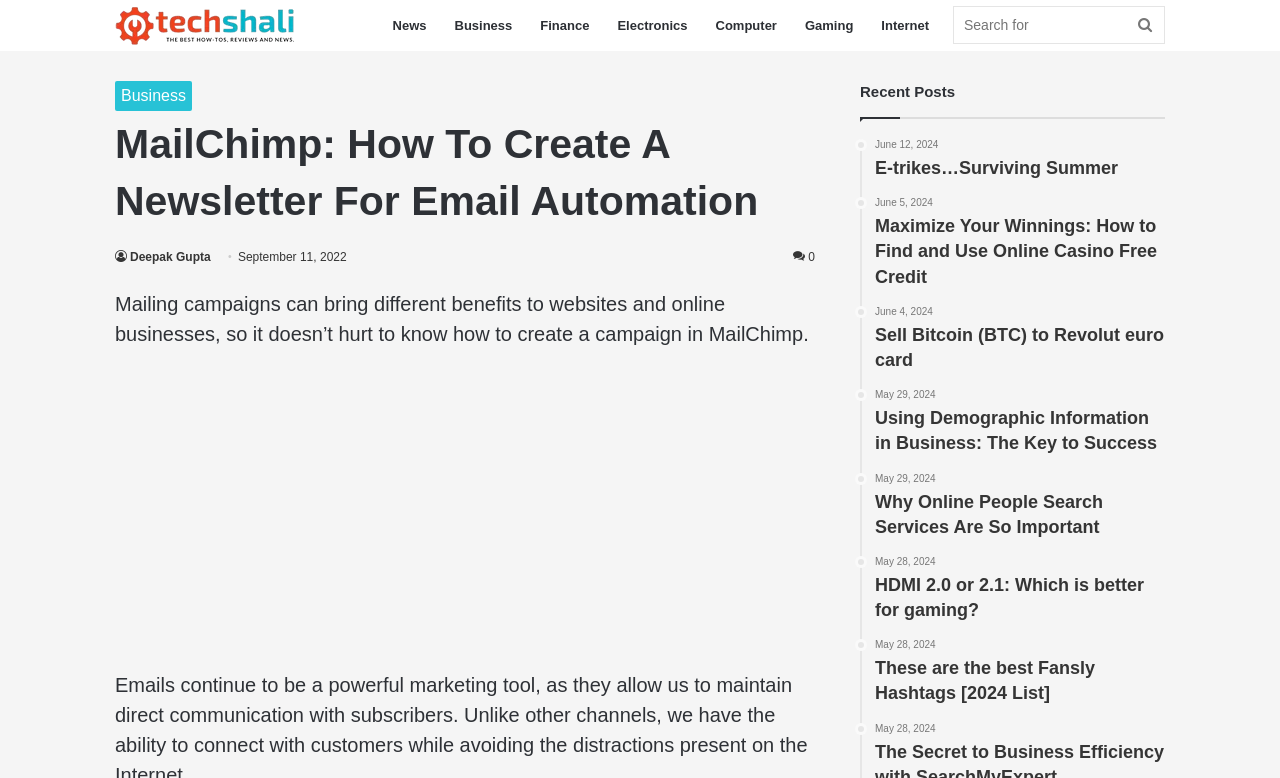Using the details from the image, please elaborate on the following question: What are the recent posts about?

The recent posts section contains links to various articles with different headings, such as 'E-trikes…Surviving Summer', 'Maximize Your Winnings: How to Find and Use Online Casino Free Credit', and others, indicating that they are about different topics.